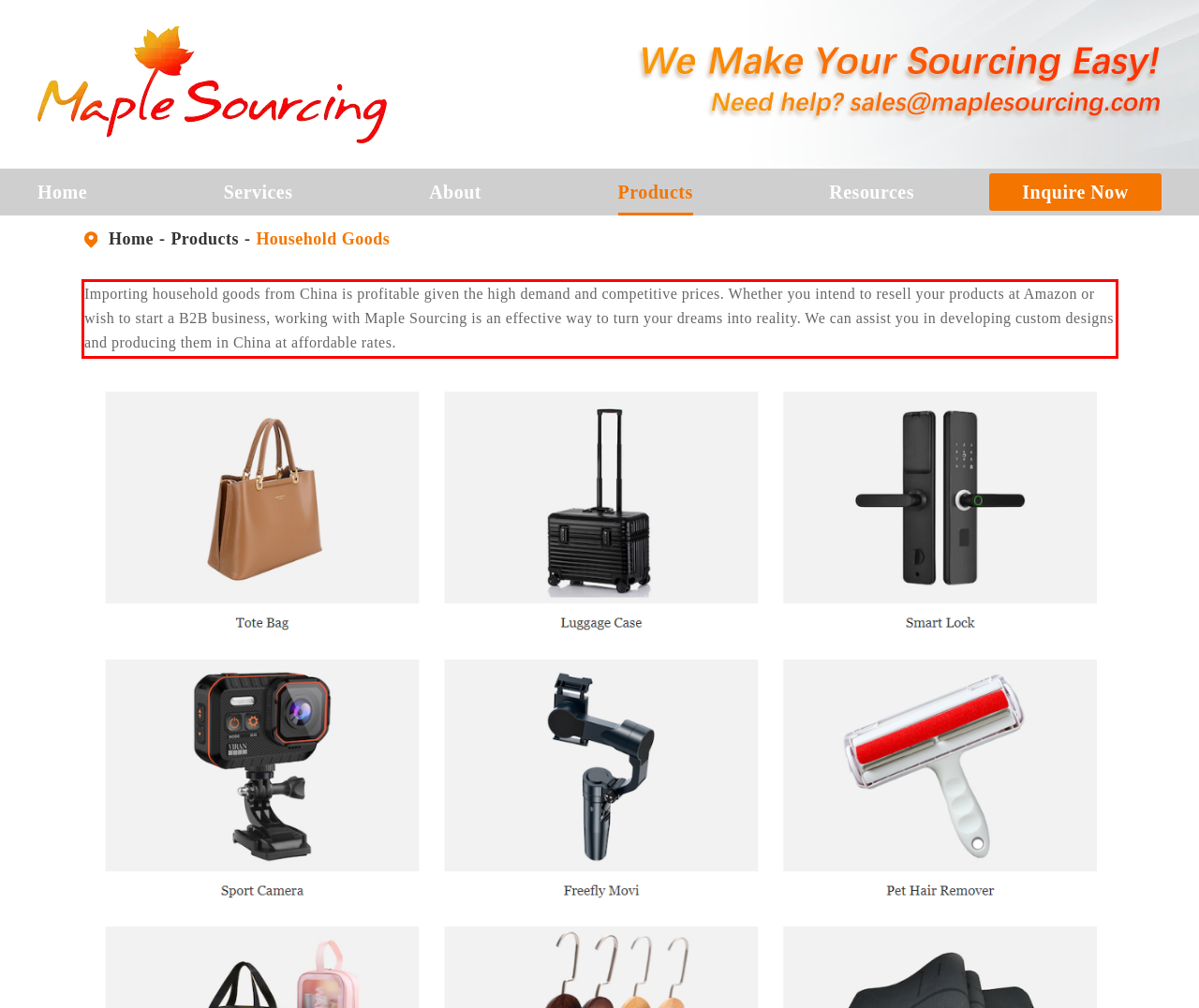Analyze the screenshot of the webpage that features a red bounding box and recognize the text content enclosed within this red bounding box.

Importing household goods from China is profitable given the high demand and competitive prices. Whether you intend to resell your products at Amazon or wish to start a B2B business, working with Maple Sourcing is an effective way to turn your dreams into reality. We can assist you in developing custom designs and producing them in China at affordable rates.